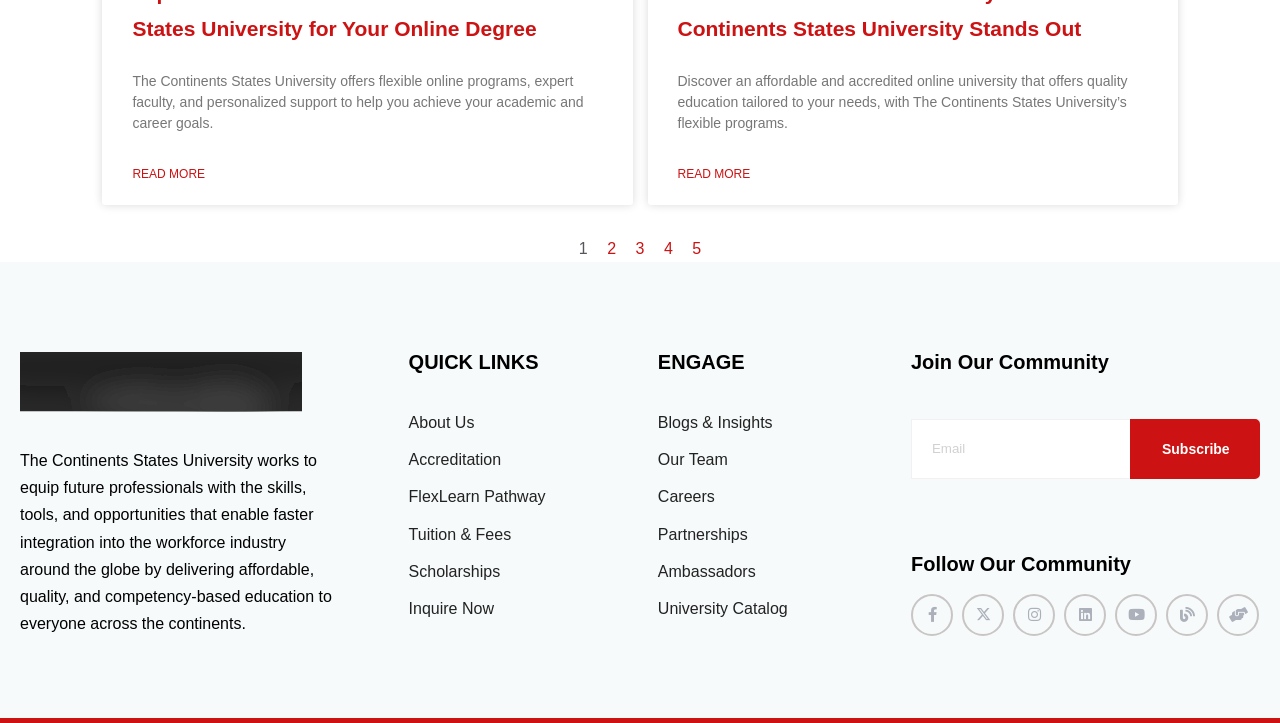Specify the bounding box coordinates of the element's area that should be clicked to execute the given instruction: "Learn more about Affordable and Accredited: Why The Continents States University Stands Out". The coordinates should be four float numbers between 0 and 1, i.e., [left, top, right, bottom].

[0.529, 0.227, 0.586, 0.256]